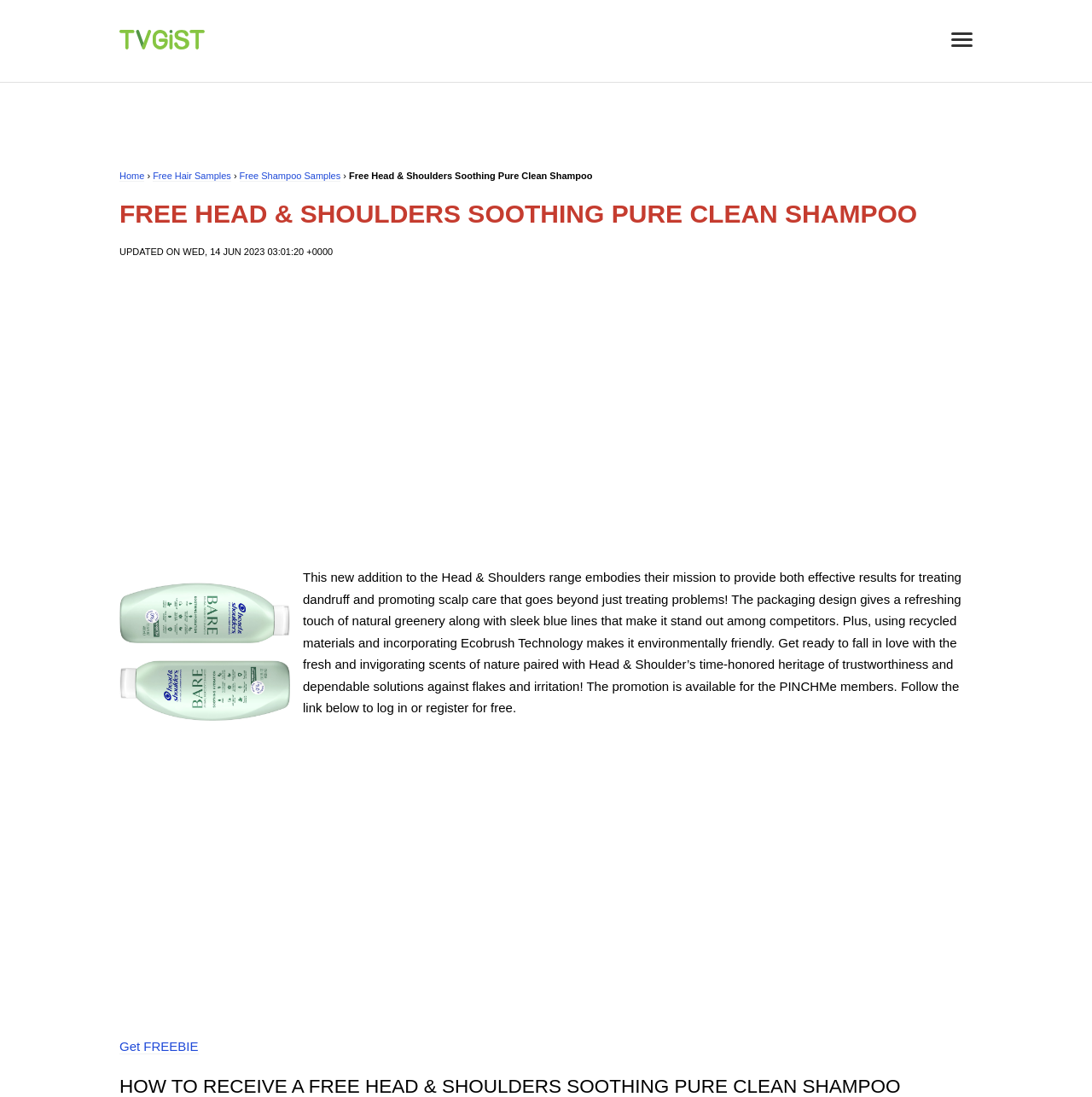Offer an extensive depiction of the webpage and its key elements.

This webpage is about a free sample offer for Head & Shoulders Soothing Pure Clean Shampoo. At the top, there is a navigation menu with links to "Freebies, Free Stuff, Free Samples & Trials by Mail", "Home", "Free Hair Samples", and "Free Shampoo Samples". 

Below the navigation menu, there is a large heading that reads "FREE HEAD & SHOULDERS SOOTHING PURE CLEAN SHAMPOO". Next to the heading, there is a timestamp indicating when the offer was updated, which is June 14, 2023.

On the left side of the page, there is a large advertisement that takes up most of the vertical space. Above the advertisement, there is an image of the shampoo product. 

The main content of the page is an article that describes the new addition to the Head & Shoulders range, highlighting its features such as natural greenery packaging design, environmentally friendly materials, and fresh scents. The article also mentions that the promotion is available for PINCHMe members and provides a link to log in or register for free.

At the bottom of the page, there is another advertisement and a call-to-action link that says "Get FREEBIE".